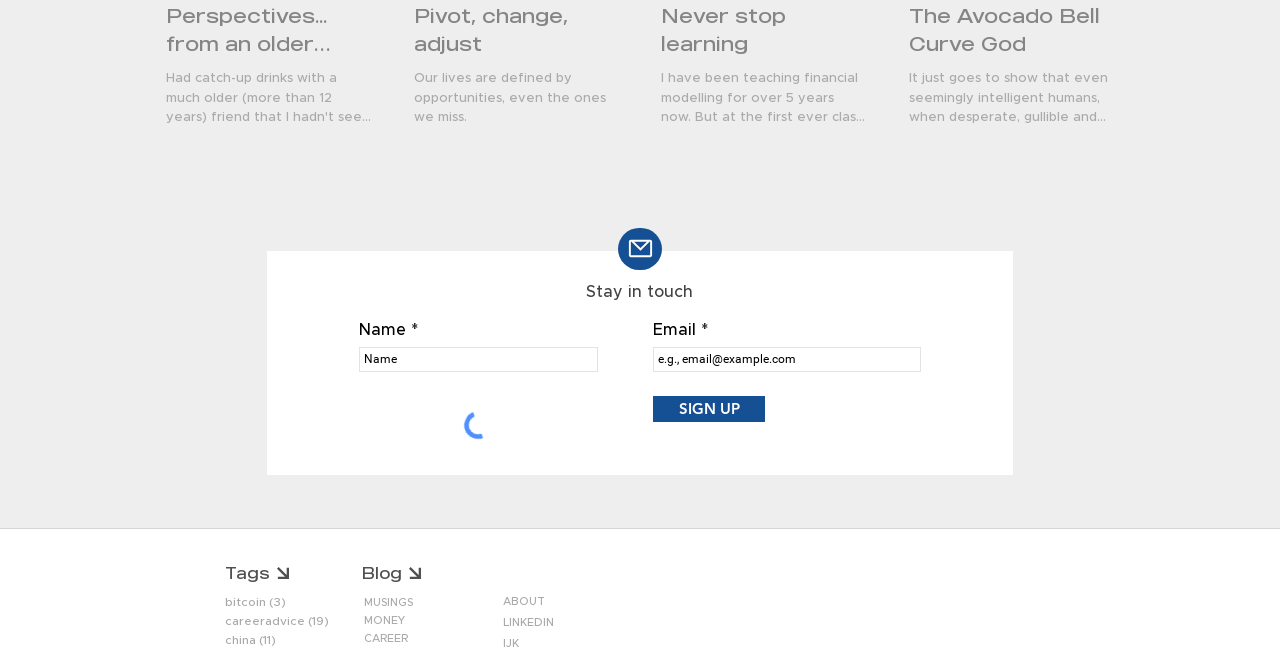From the element description 5 min read, predict the bounding box coordinates of the UI element. The coordinates must be specified in the format (top-left x, top-left y, bottom-right x, bottom-right y) and should be within the 0 to 1 range.

None